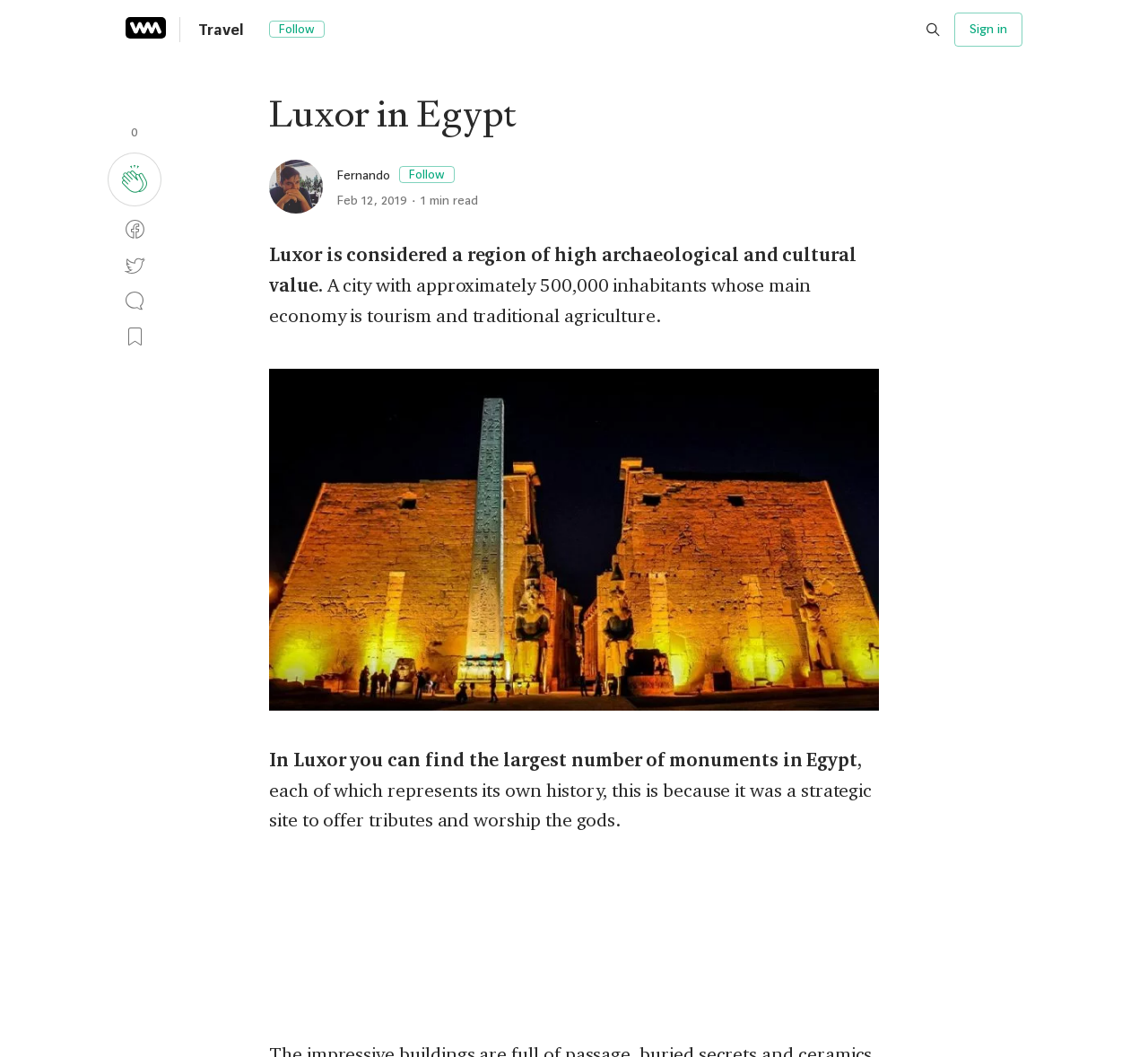Please locate the bounding box coordinates of the element that needs to be clicked to achieve the following instruction: "Follow WebMediums". The coordinates should be four float numbers between 0 and 1, i.e., [left, top, right, bottom].

[0.234, 0.02, 0.283, 0.036]